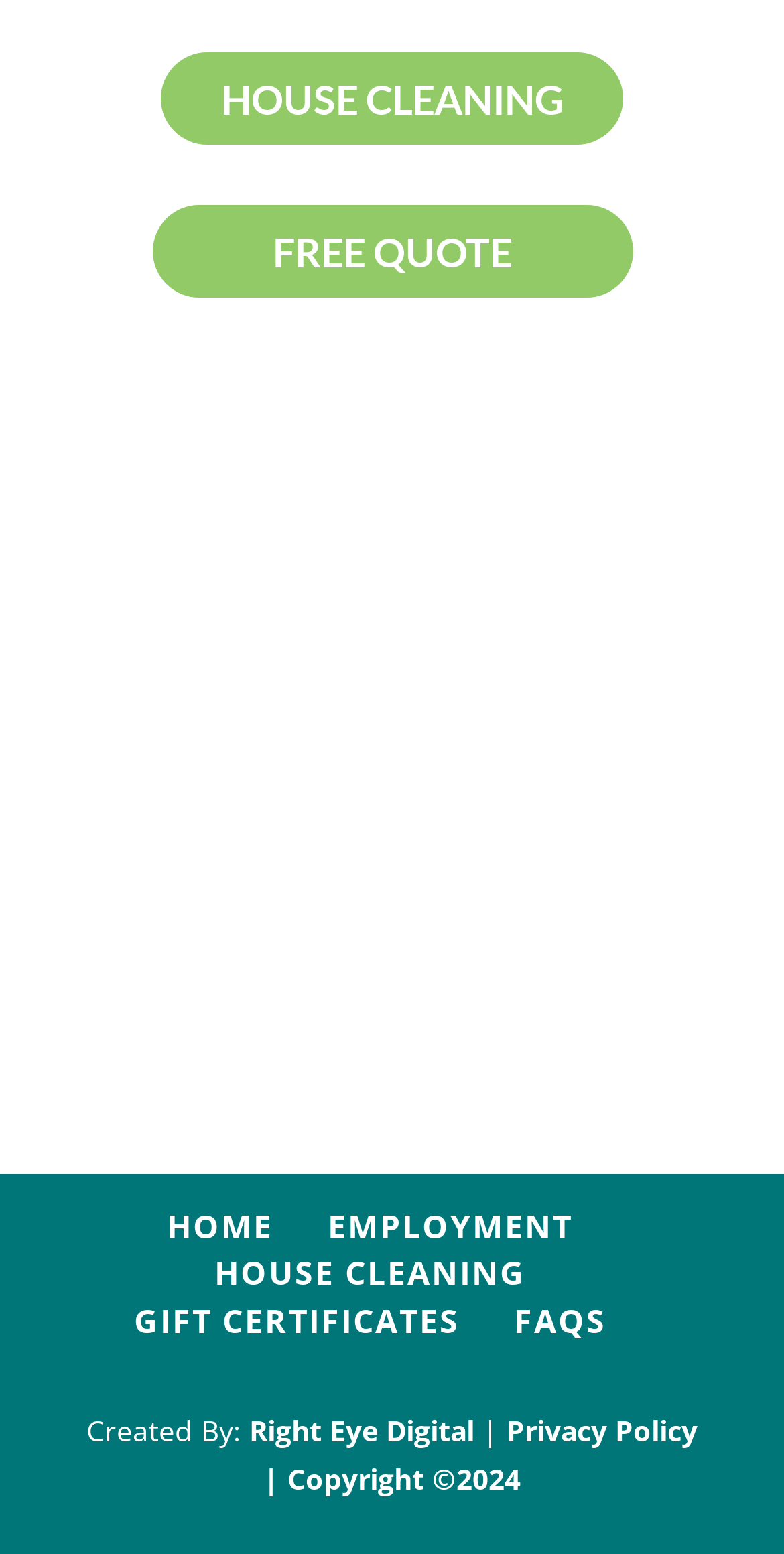What is the company's contact phone number?
Please provide a single word or phrase as the answer based on the screenshot.

330-723-6538